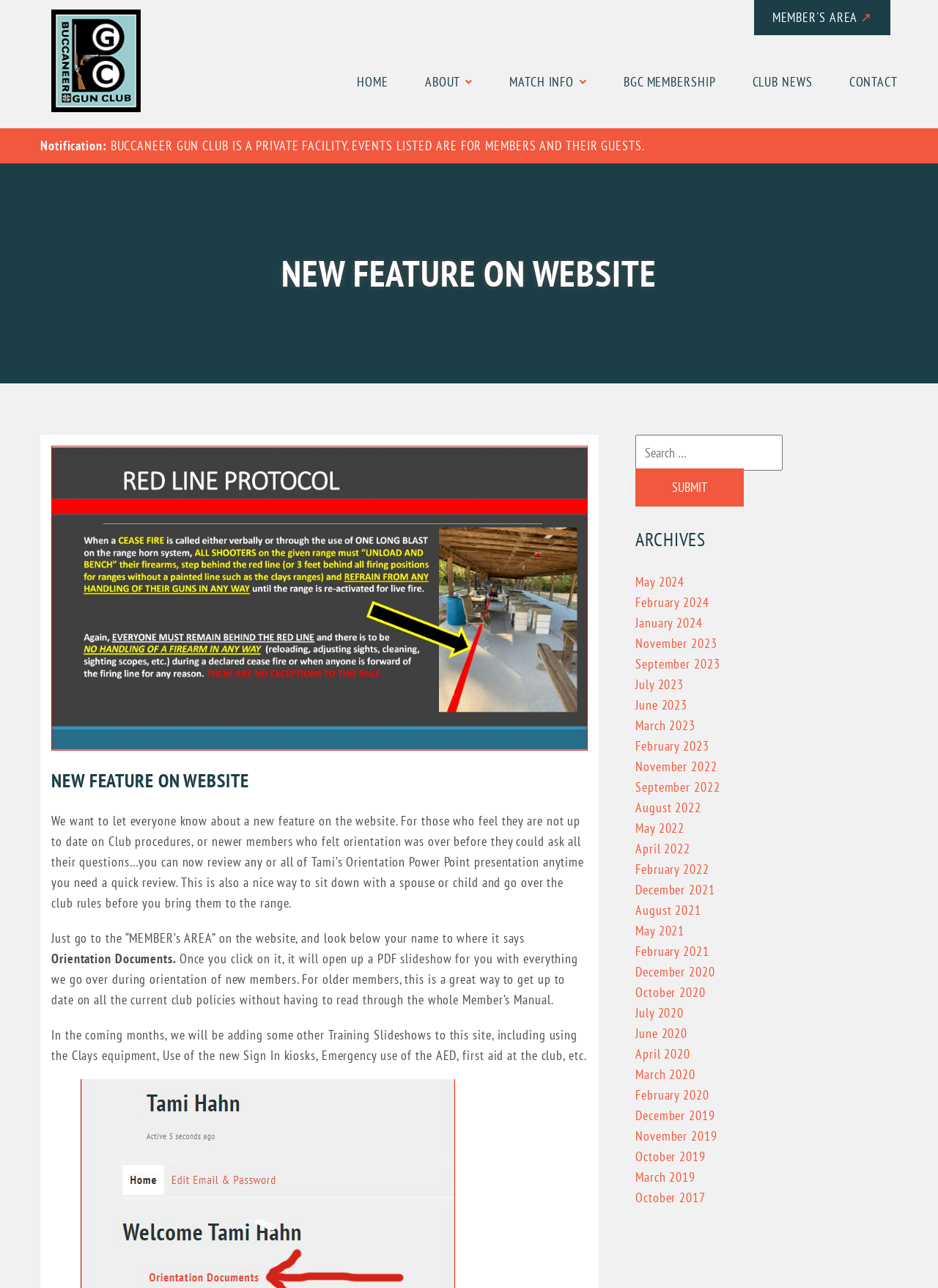Extract the primary headline from the webpage and present its text.

NEW FEATURE ON WEBSITE